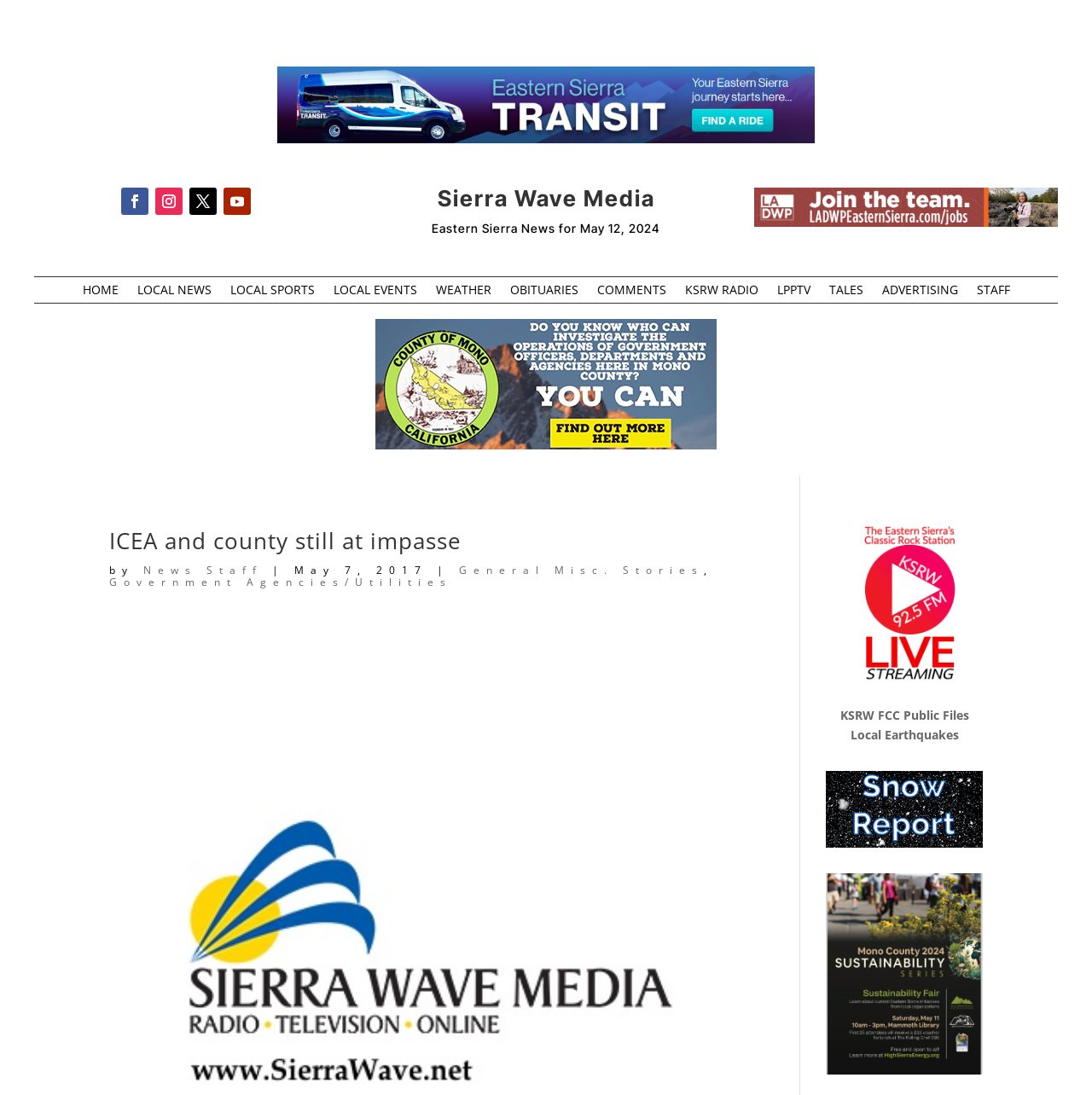What is the title of the article?
Please provide a single word or phrase as your answer based on the screenshot.

ICEA and county still at impasse